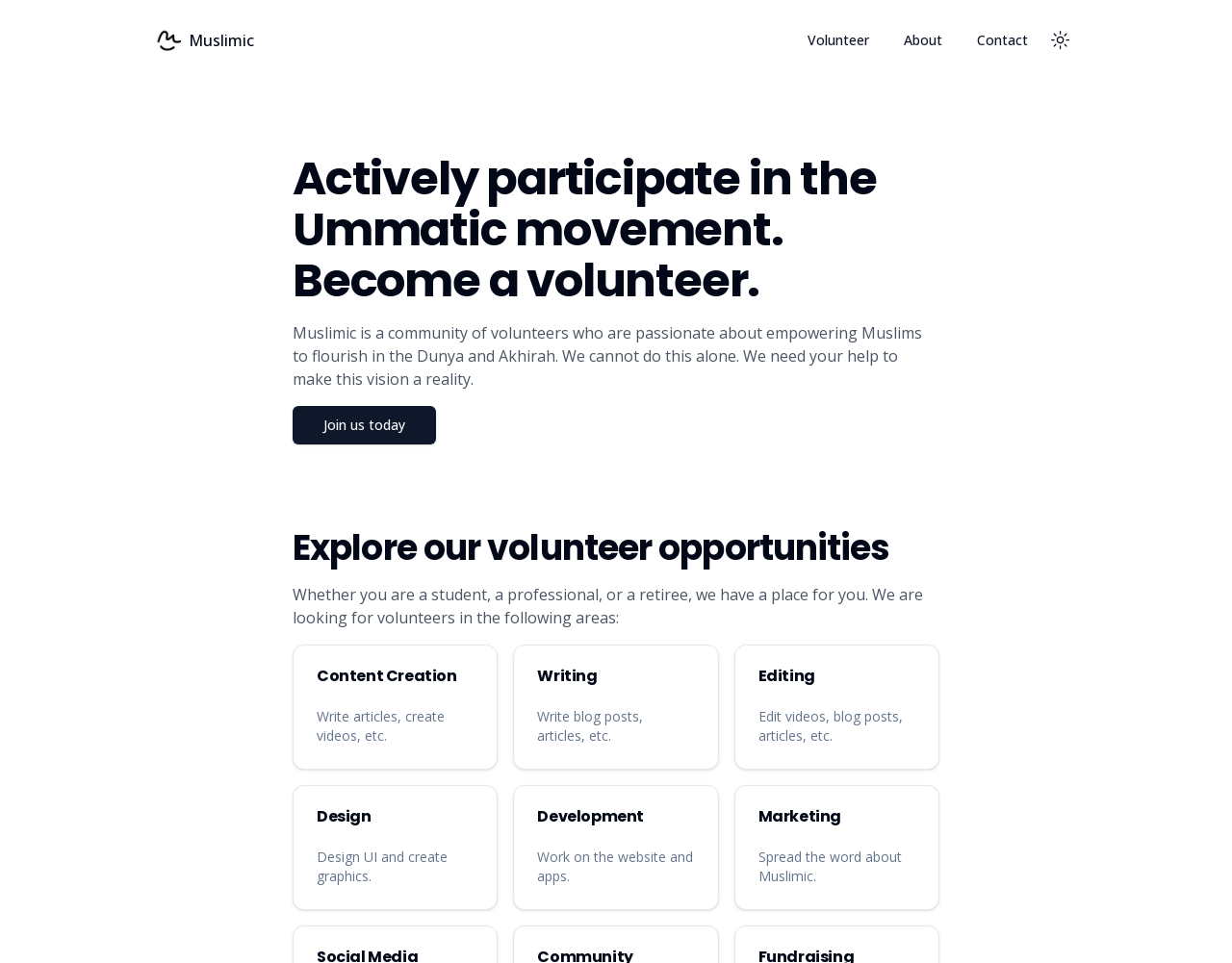How many navigation links are there?
Based on the content of the image, thoroughly explain and answer the question.

I looked at the navigation section and found three links: 'Volunteer', 'About', and 'Contact'.